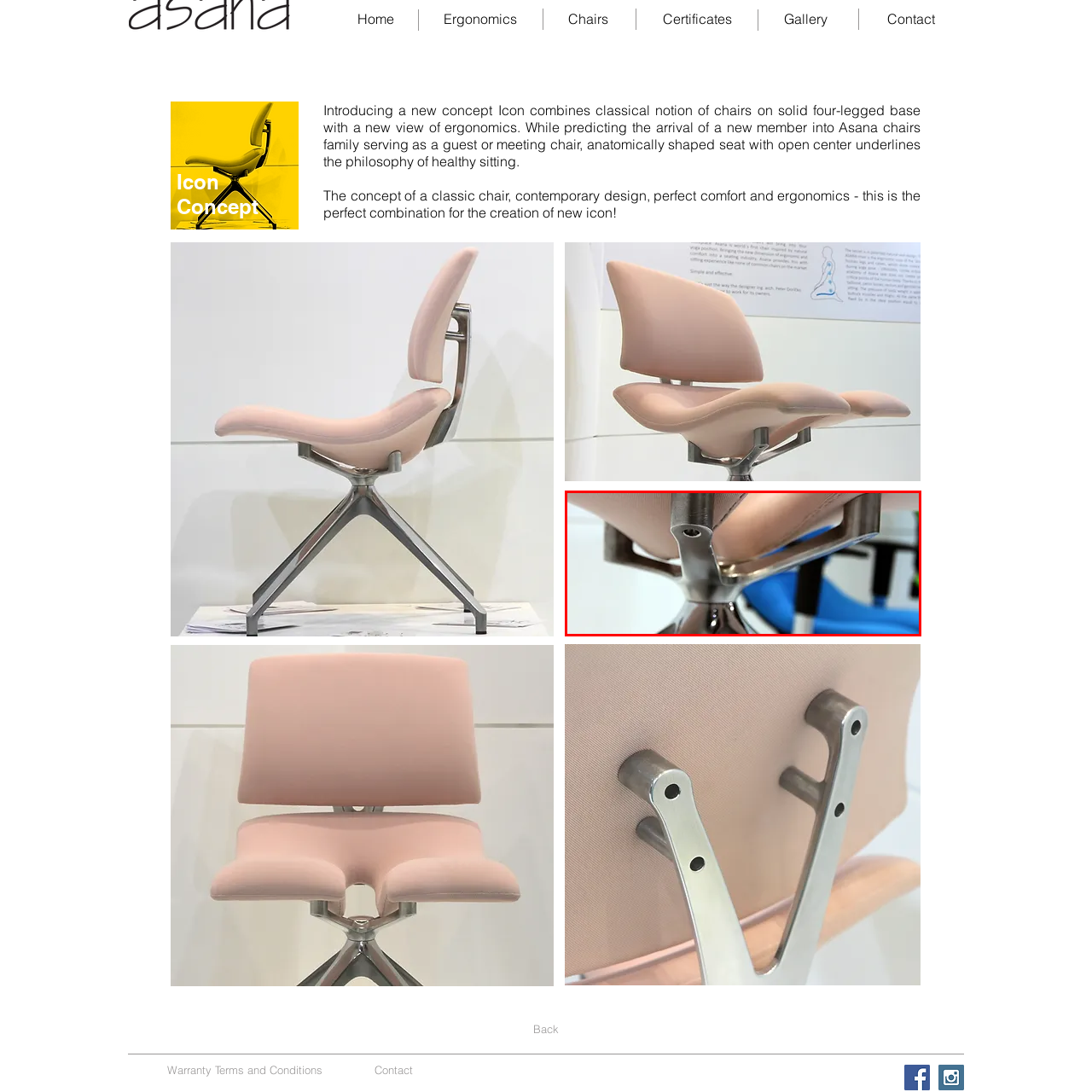Concentrate on the image highlighted by the red boundary and deliver a detailed answer to the following question, using the information from the image:
What is the design priority of the Asana Icon chair?

The answer can be obtained by analyzing the caption, which mentions 'the ergonomic design that prioritizes comfort and functionality'. This indicates that the design priority of the Asana Icon chair is comfort and functionality.